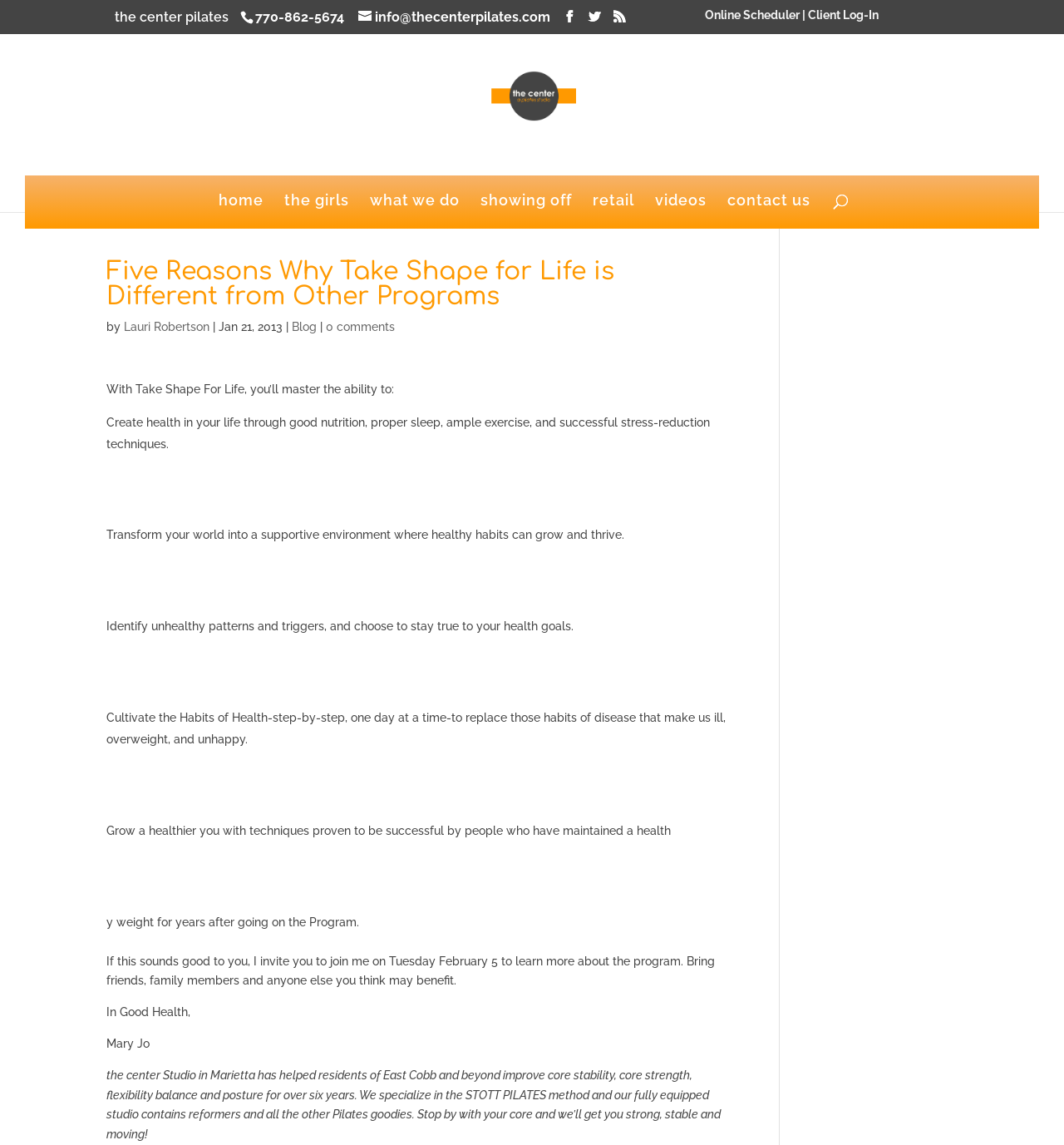Indicate the bounding box coordinates of the element that needs to be clicked to satisfy the following instruction: "Read the 'Blog' post". The coordinates should be four float numbers between 0 and 1, i.e., [left, top, right, bottom].

[0.274, 0.28, 0.298, 0.291]